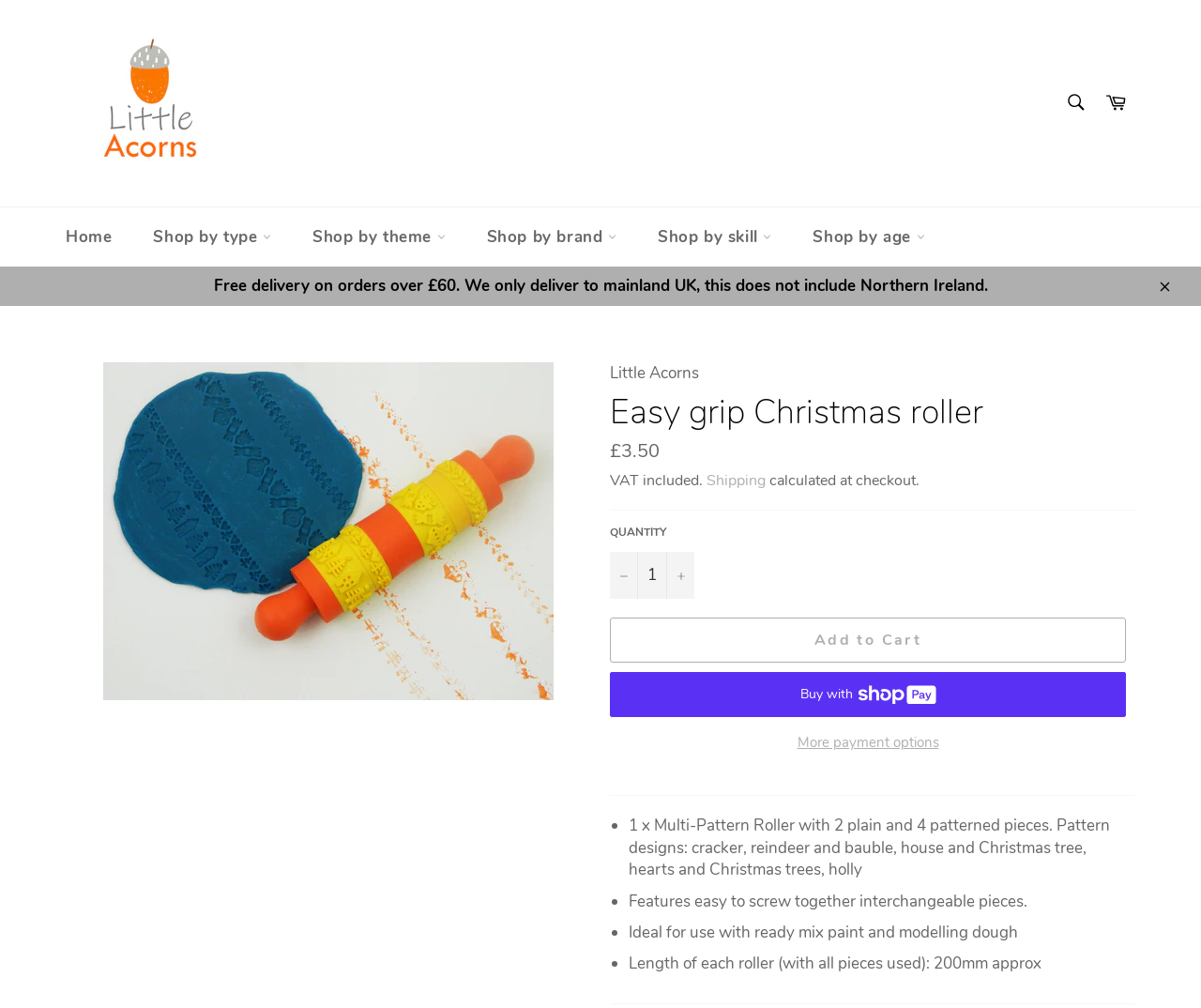How many patterned pieces does the product come with?
Give a thorough and detailed response to the question.

I found the answer by looking at the product description on the webpage, which says '1 x Multi-Pattern Roller with 2 plain and 4 patterned pieces'. This suggests that the product comes with 4 patterned pieces.